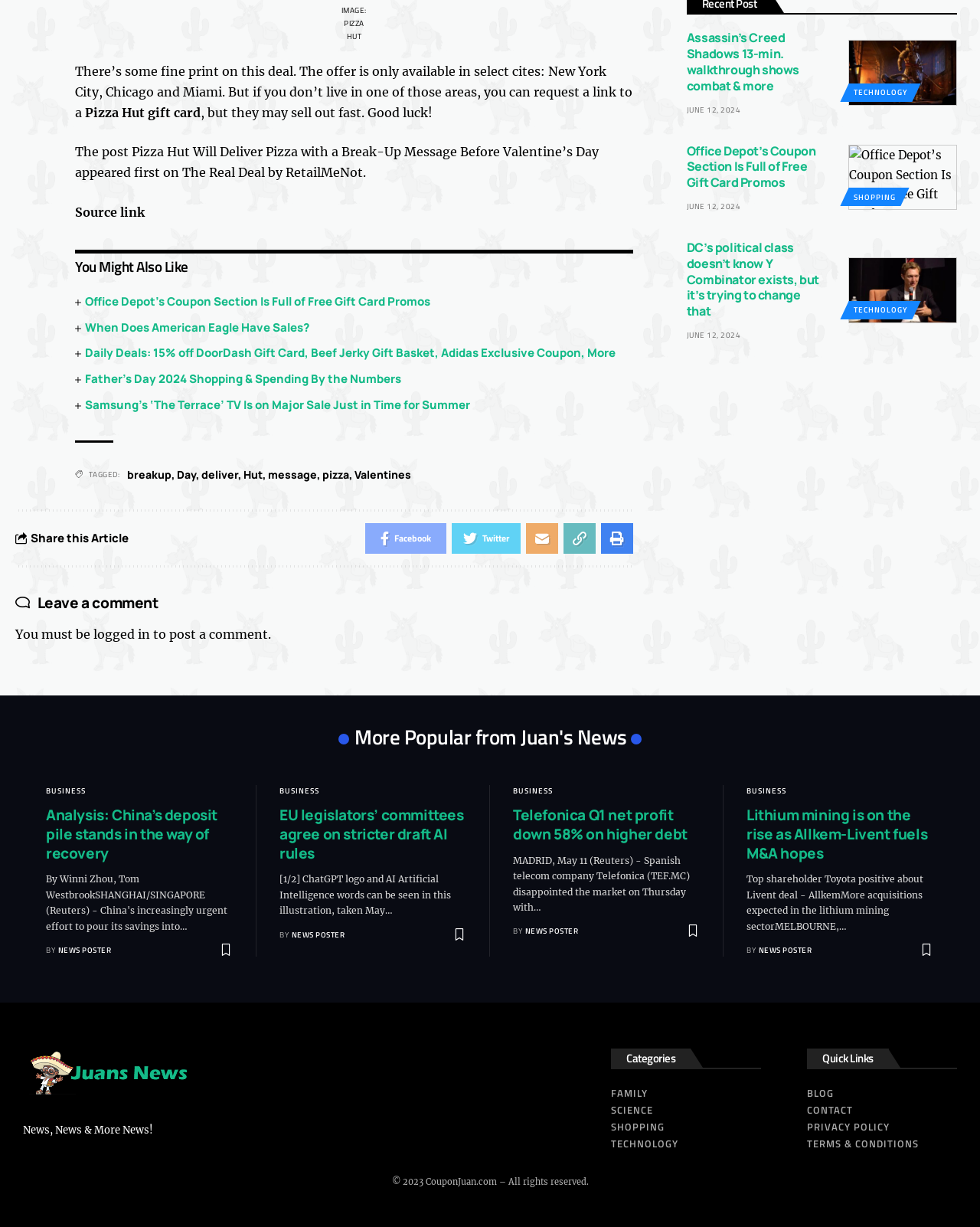Identify the bounding box coordinates for the region to click in order to carry out this instruction: "Read the article 'Office Depot’s Coupon Section Is Full of Free Gift Card Promos'". Provide the coordinates using four float numbers between 0 and 1, formatted as [left, top, right, bottom].

[0.701, 0.239, 0.839, 0.253]